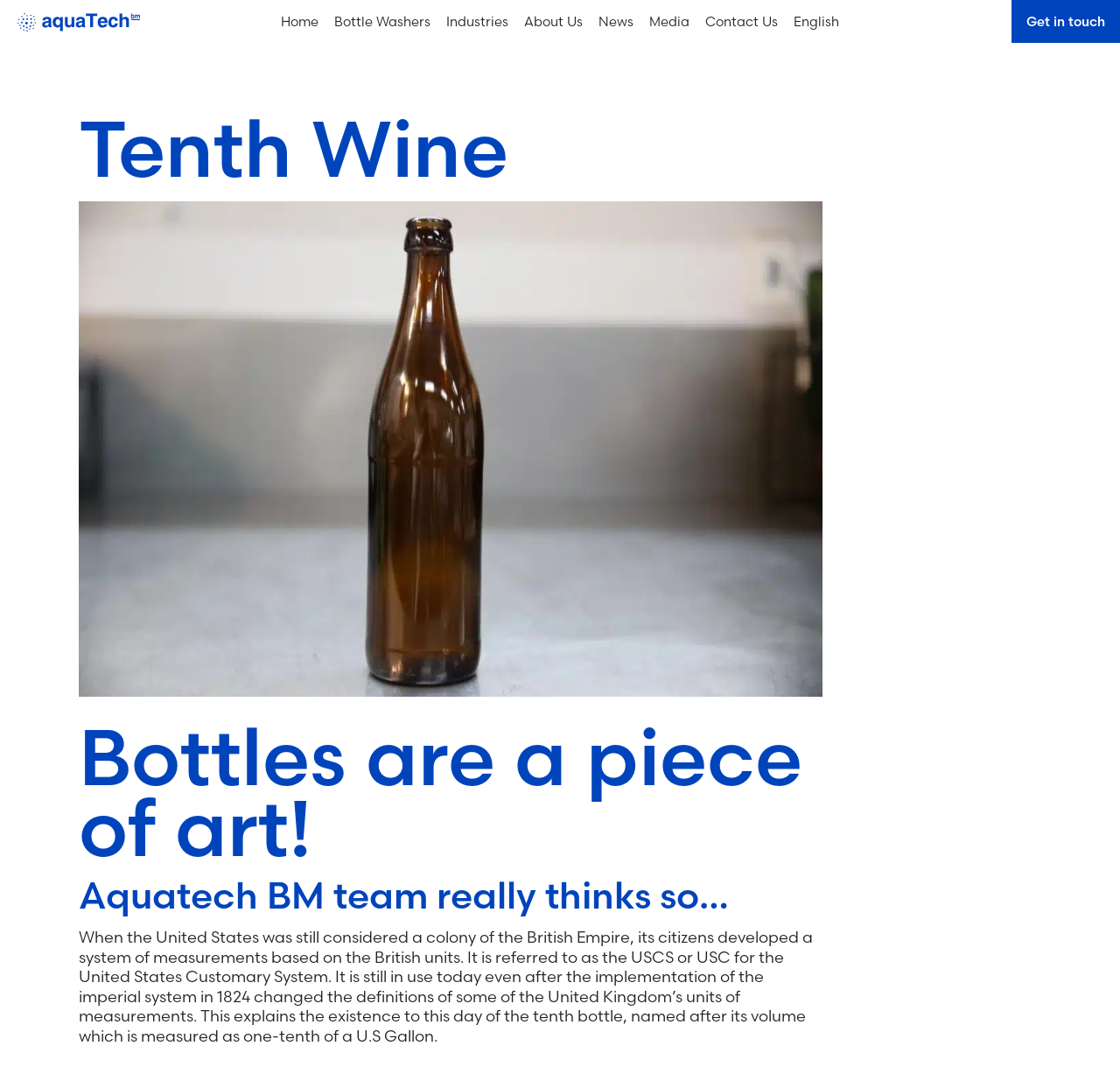What is the company name?
Provide a detailed answer to the question, using the image to inform your response.

The company name is obtained from the heading element 'Tenth Wine' with bounding box coordinates [0.07, 0.105, 0.734, 0.171].